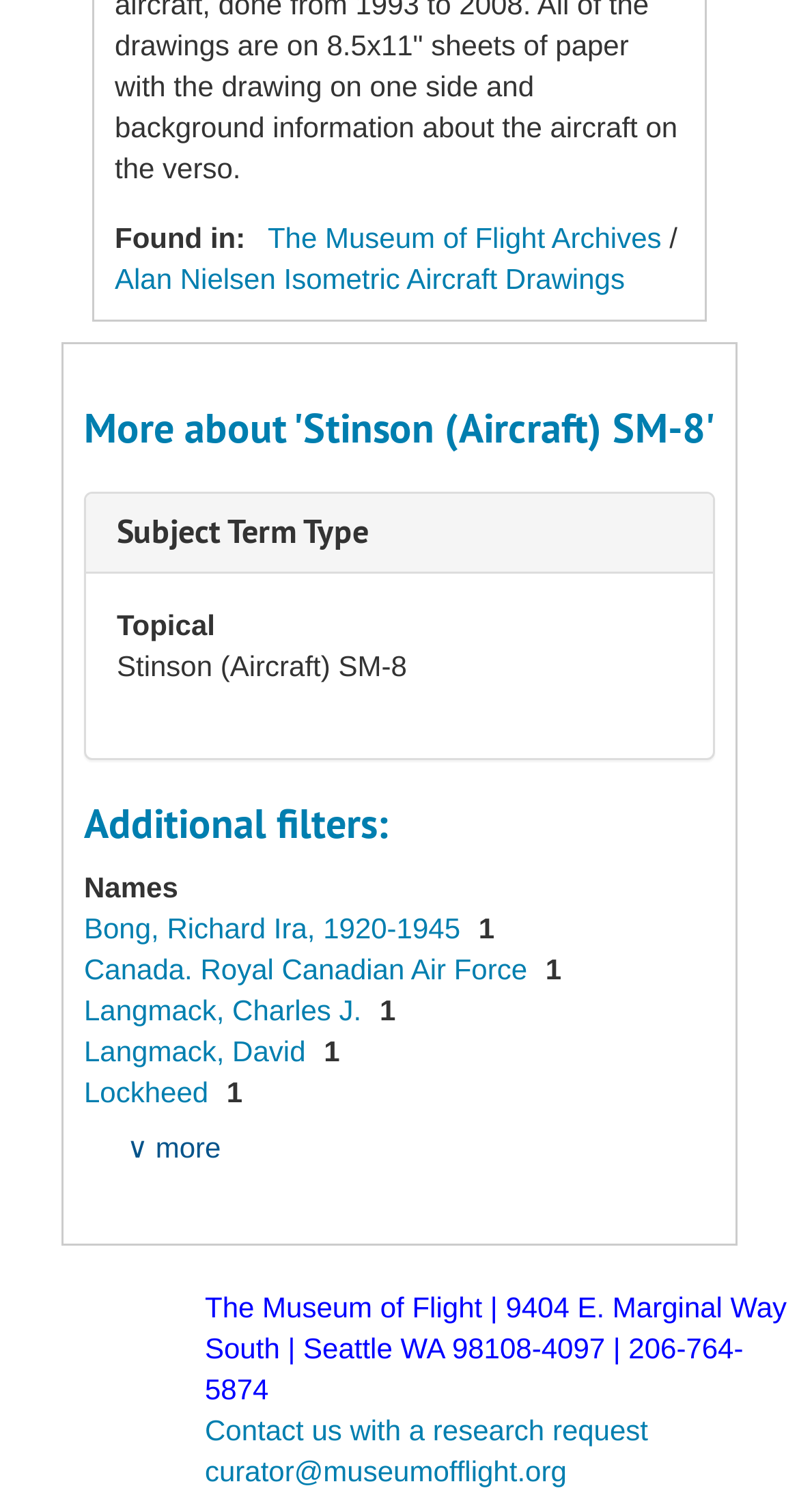What is the name of the museum?
Using the visual information, respond with a single word or phrase.

The Museum of Flight